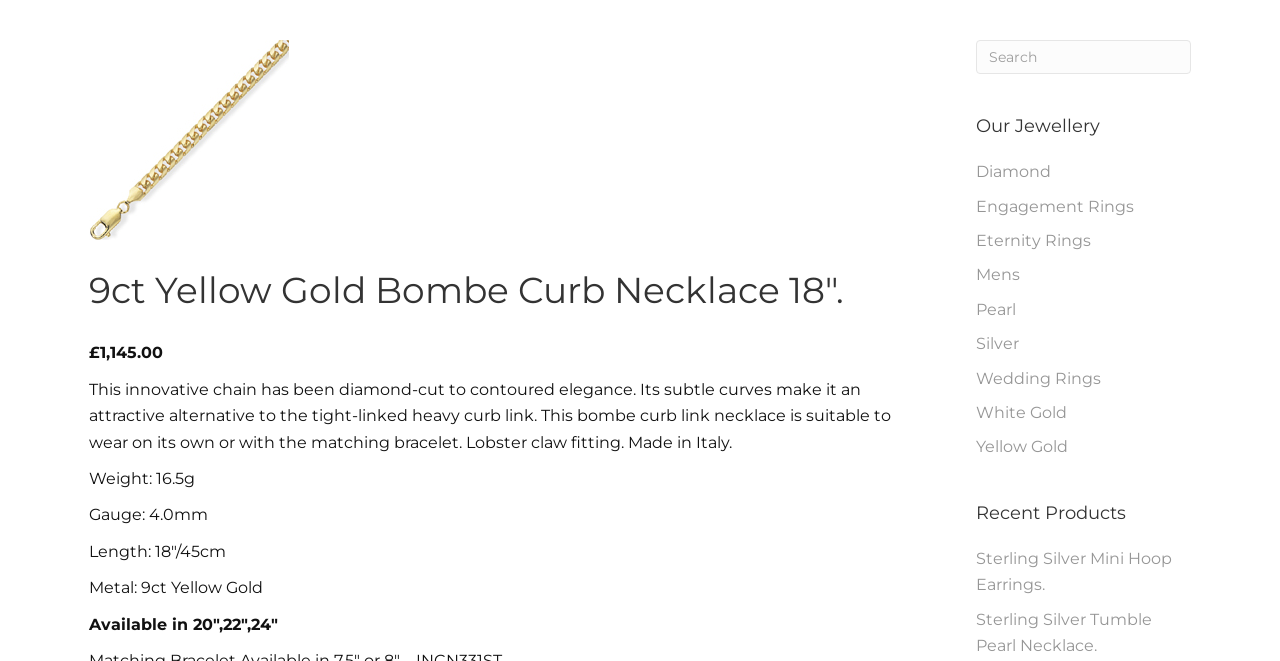Locate the bounding box coordinates of the clickable area needed to fulfill the instruction: "View Diamond products".

[0.762, 0.245, 0.821, 0.274]